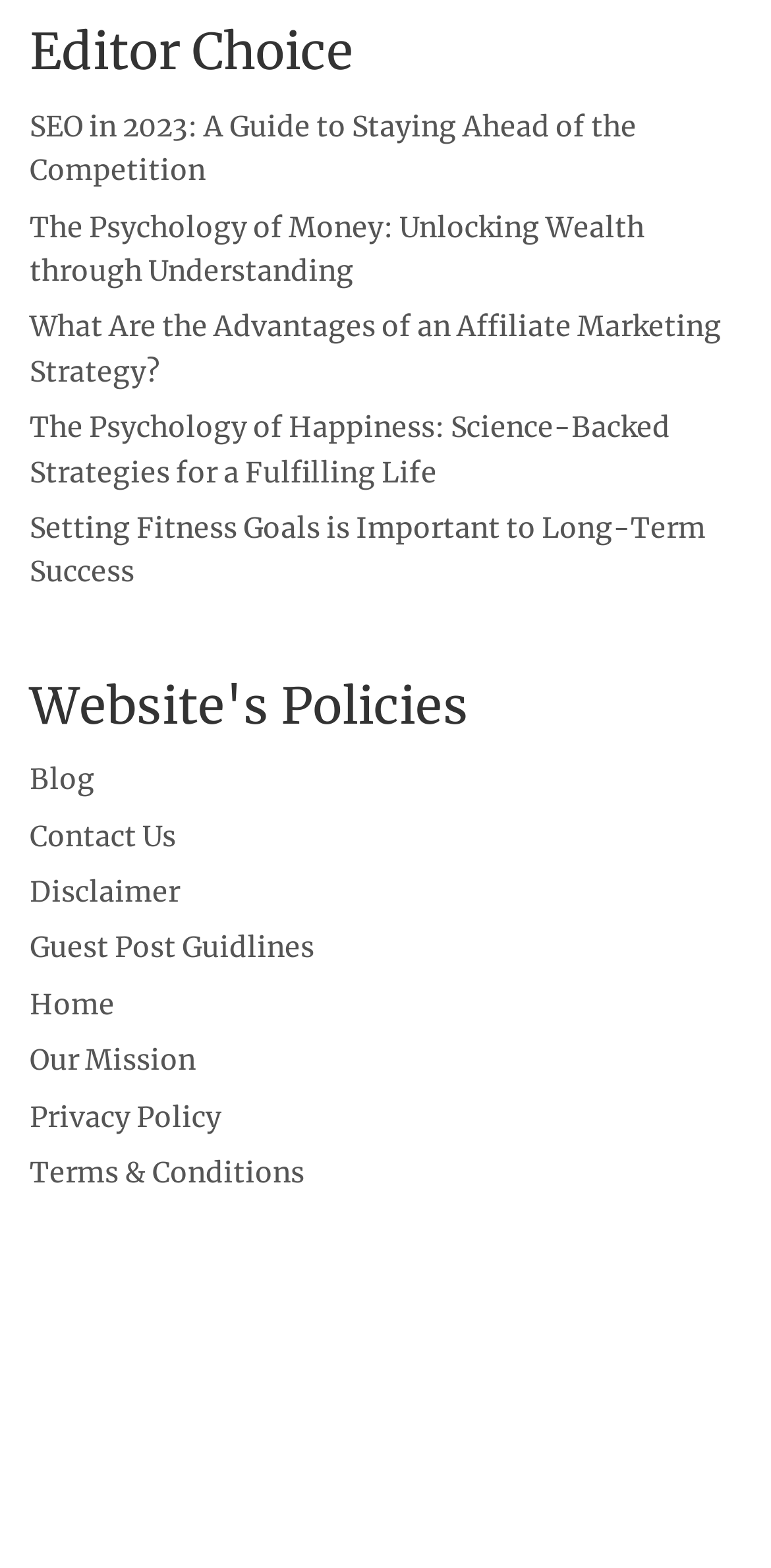Specify the bounding box coordinates of the area to click in order to execute this command: 'View the refund policy'. The coordinates should consist of four float numbers ranging from 0 to 1, and should be formatted as [left, top, right, bottom].

None